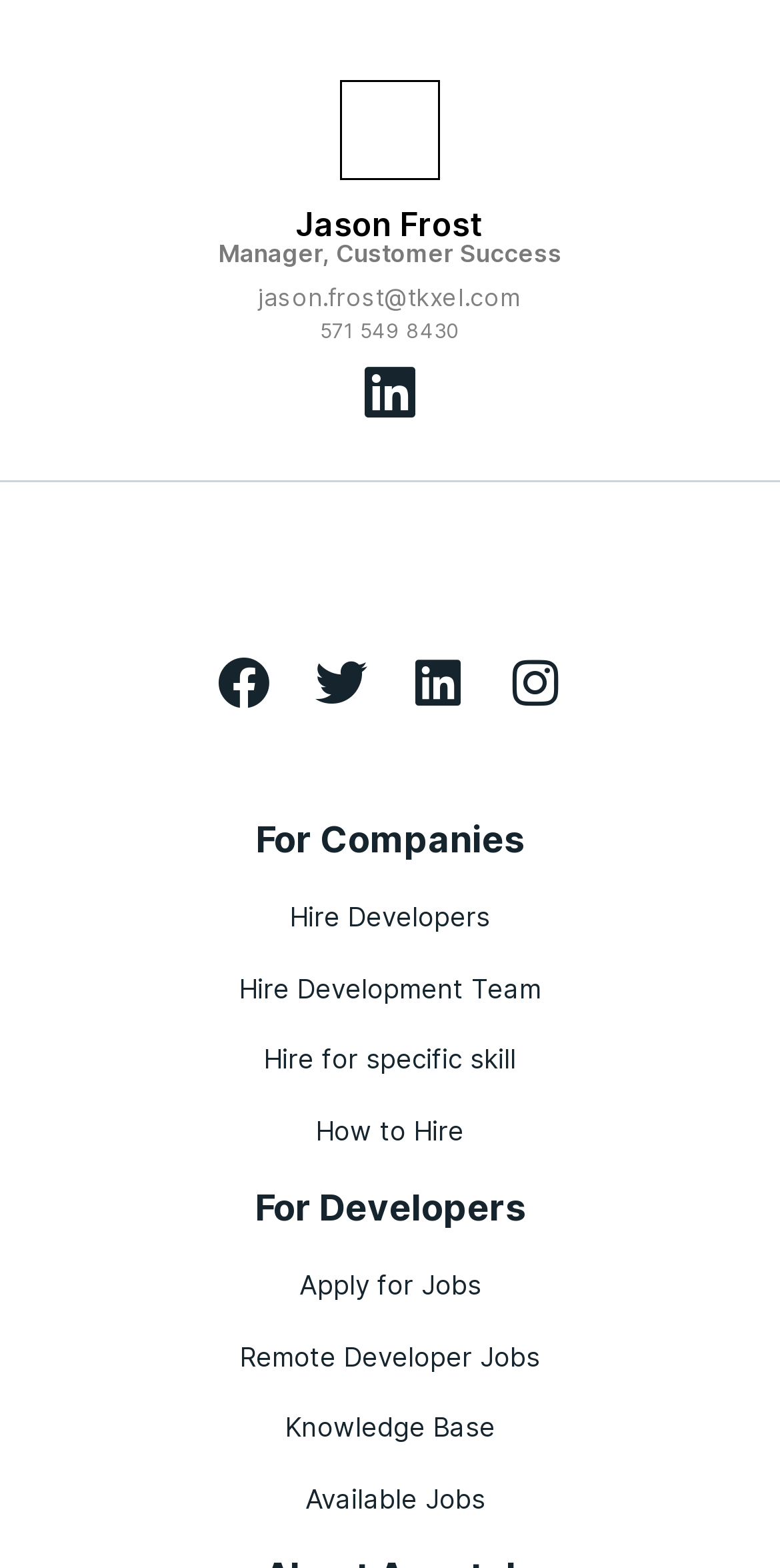What social media platforms are available for Jason Frost?
Use the image to answer the question with a single word or phrase.

Facebook, Twitter, Linkedin, Instagram